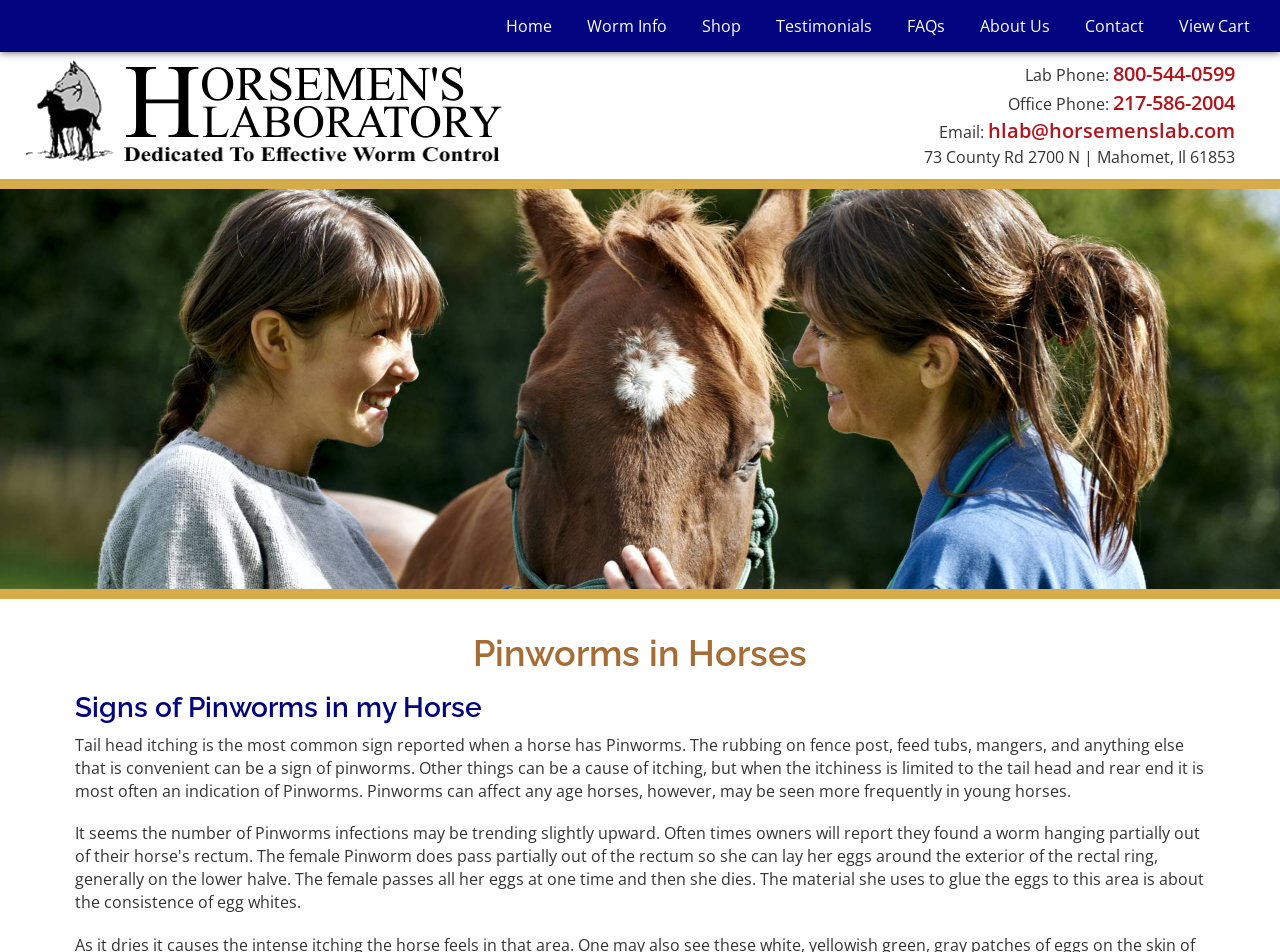Analyze the image and answer the question with as much detail as possible: 
What is the address of Horsemen's Laboratory?

I found the address by looking at the top section of the webpage, where the laboratory's contact information is listed. The address is displayed below the phone numbers and email address.